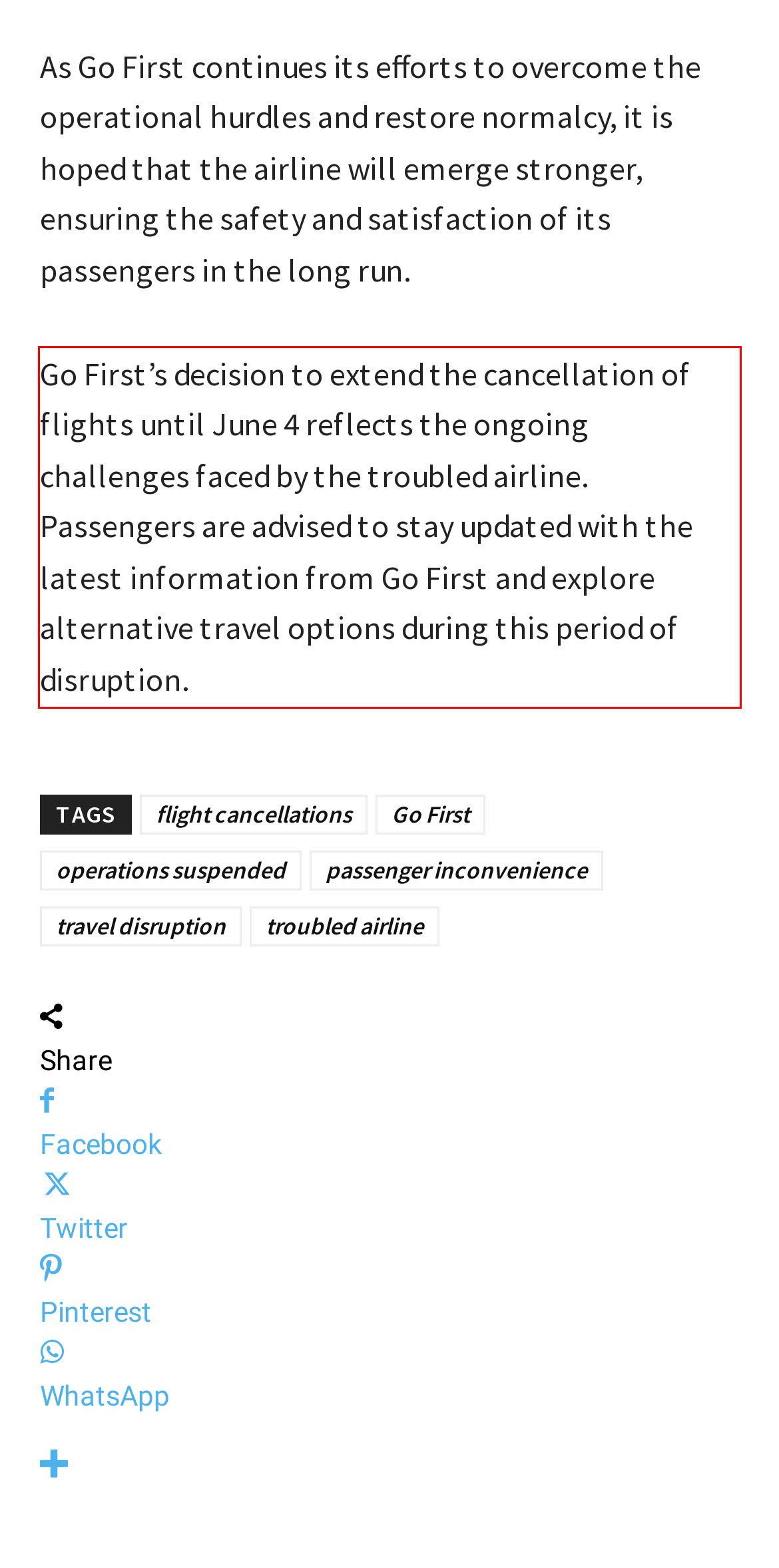Analyze the screenshot of the webpage that features a red bounding box and recognize the text content enclosed within this red bounding box.

Go First’s decision to extend the cancellation of flights until June 4 reflects the ongoing challenges faced by the troubled airline. Passengers are advised to stay updated with the latest information from Go First and explore alternative travel options during this period of disruption.